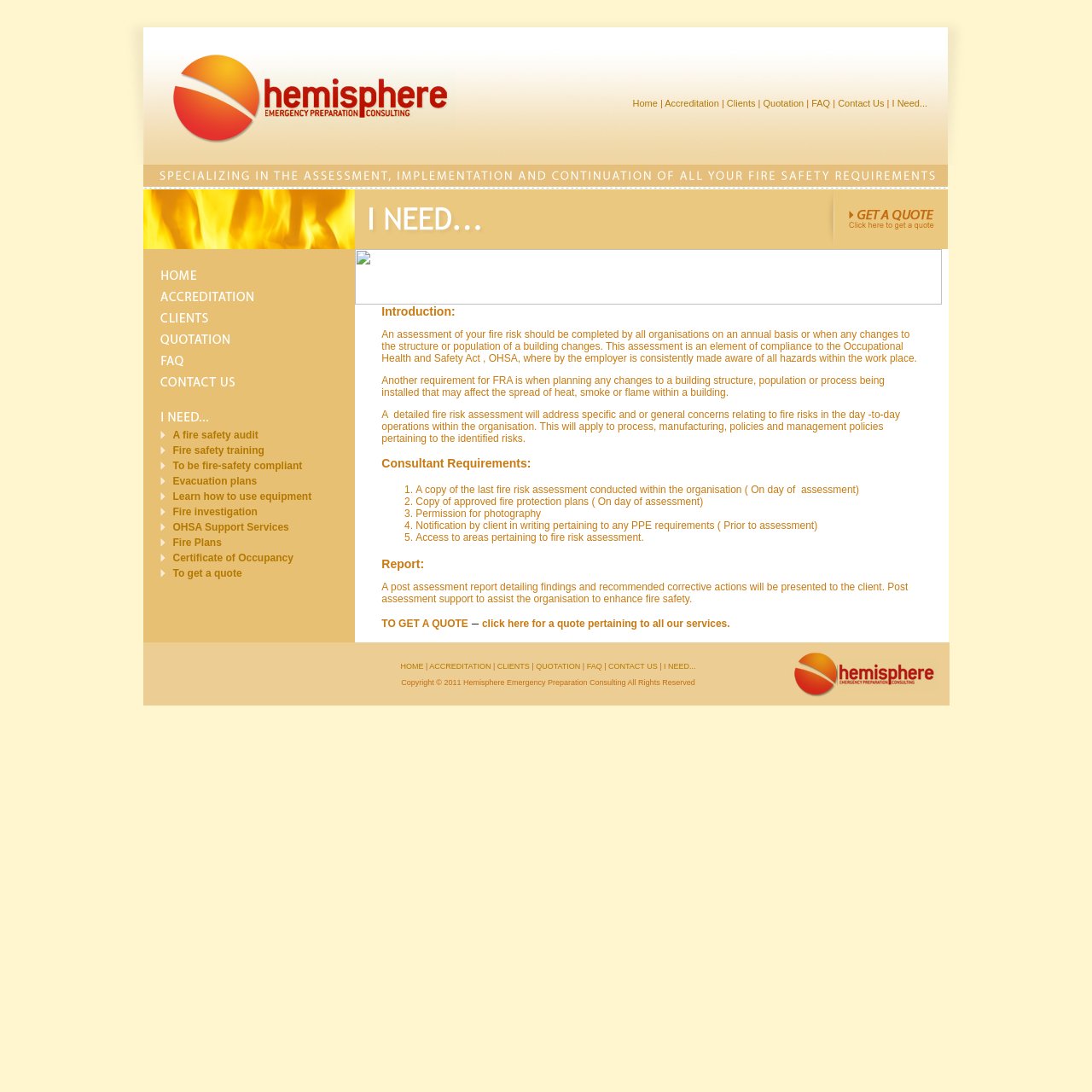What is the link at [0.579, 0.09, 0.602, 0.099]?
Examine the image and provide an in-depth answer to the question.

The link at the specified coordinates is labeled 'Home', suggesting that it leads to the homepage of the website or a main landing page.